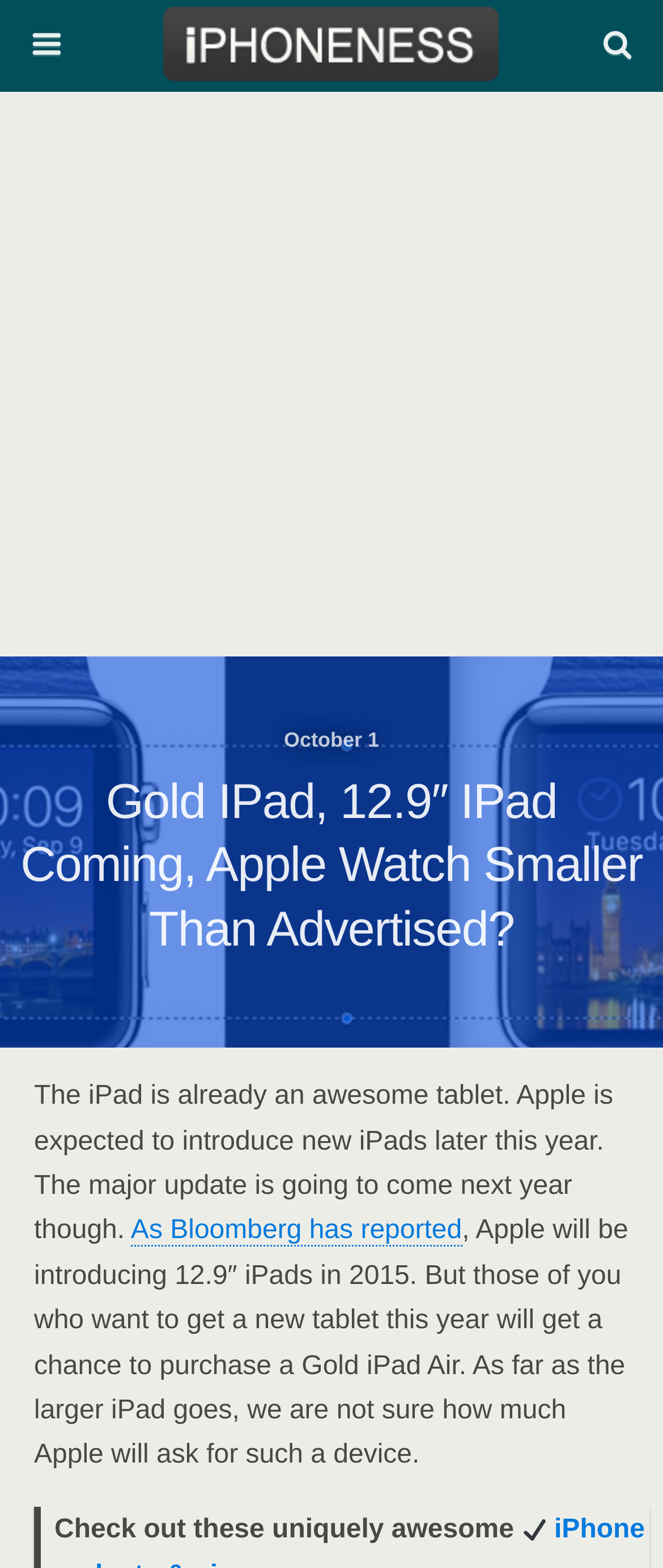Identify the bounding box of the UI element described as follows: "name="s" placeholder="Search this website…"". Provide the coordinates as four float numbers in the range of 0 to 1 [left, top, right, bottom].

[0.053, 0.064, 0.756, 0.09]